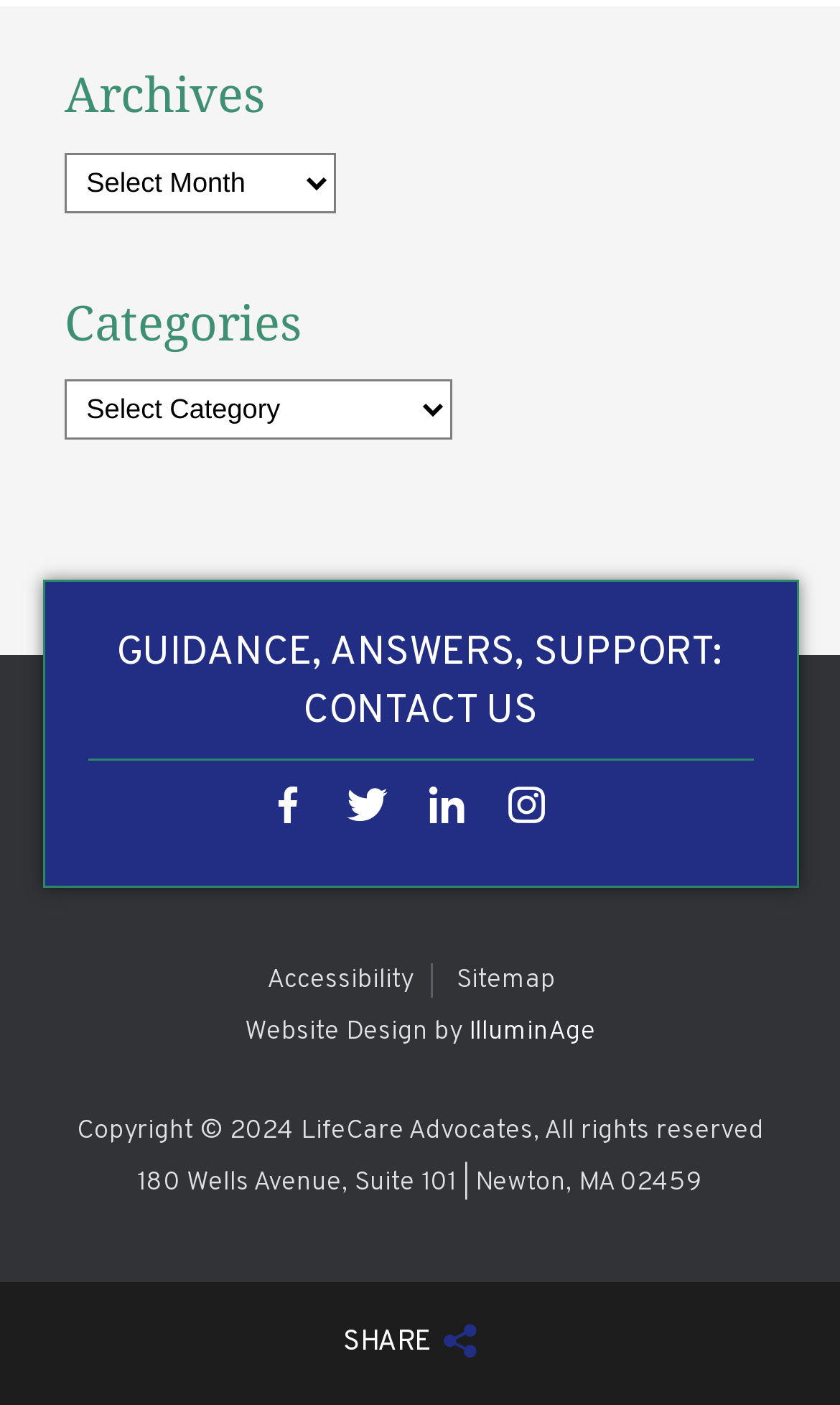Locate the coordinates of the bounding box for the clickable region that fulfills this instruction: "View accessibility page".

[0.318, 0.686, 0.515, 0.711]